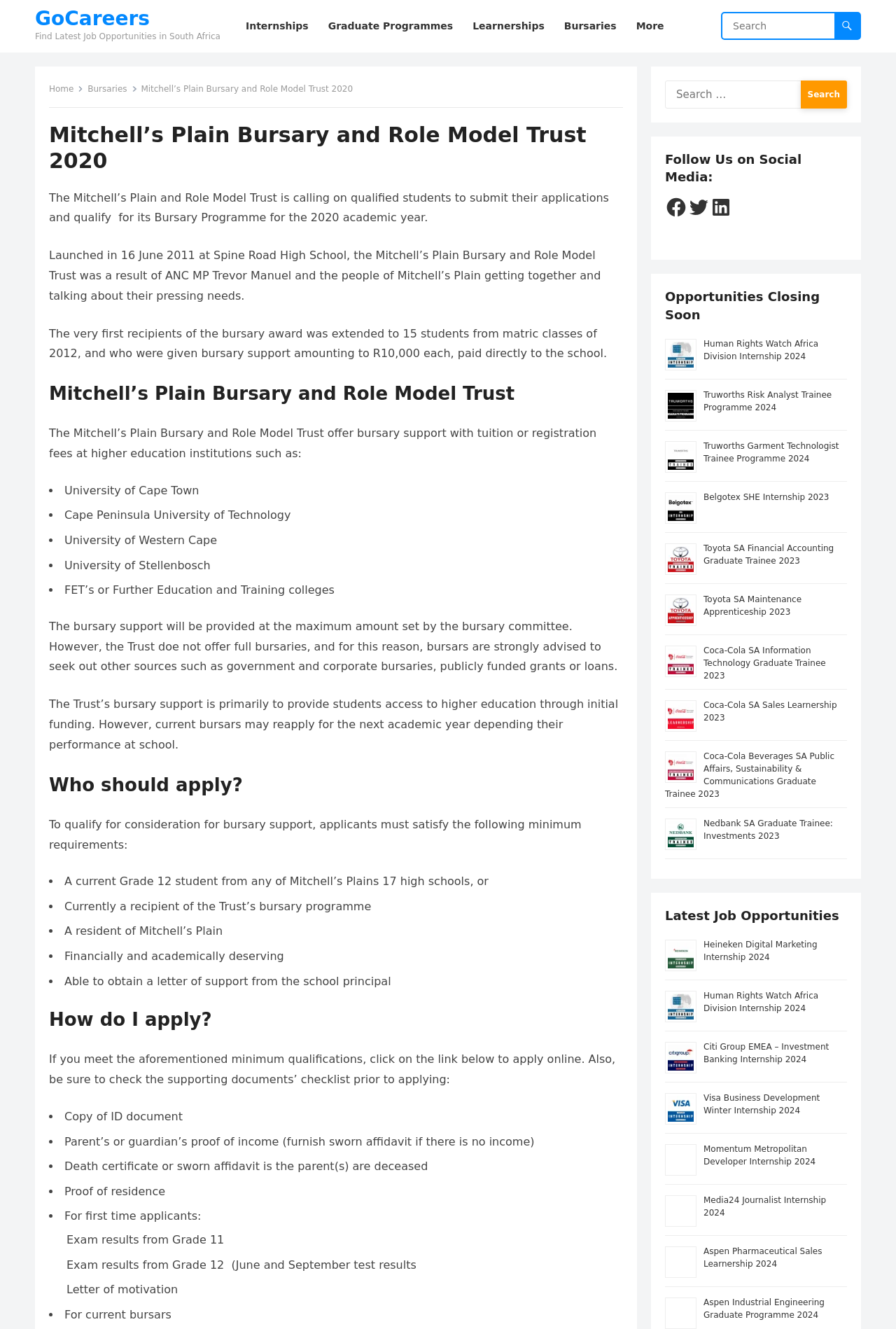Answer the following query with a single word or phrase:
What is the name of the trust offering bursary support?

Mitchell’s Plain Bursary and Role Model Trust